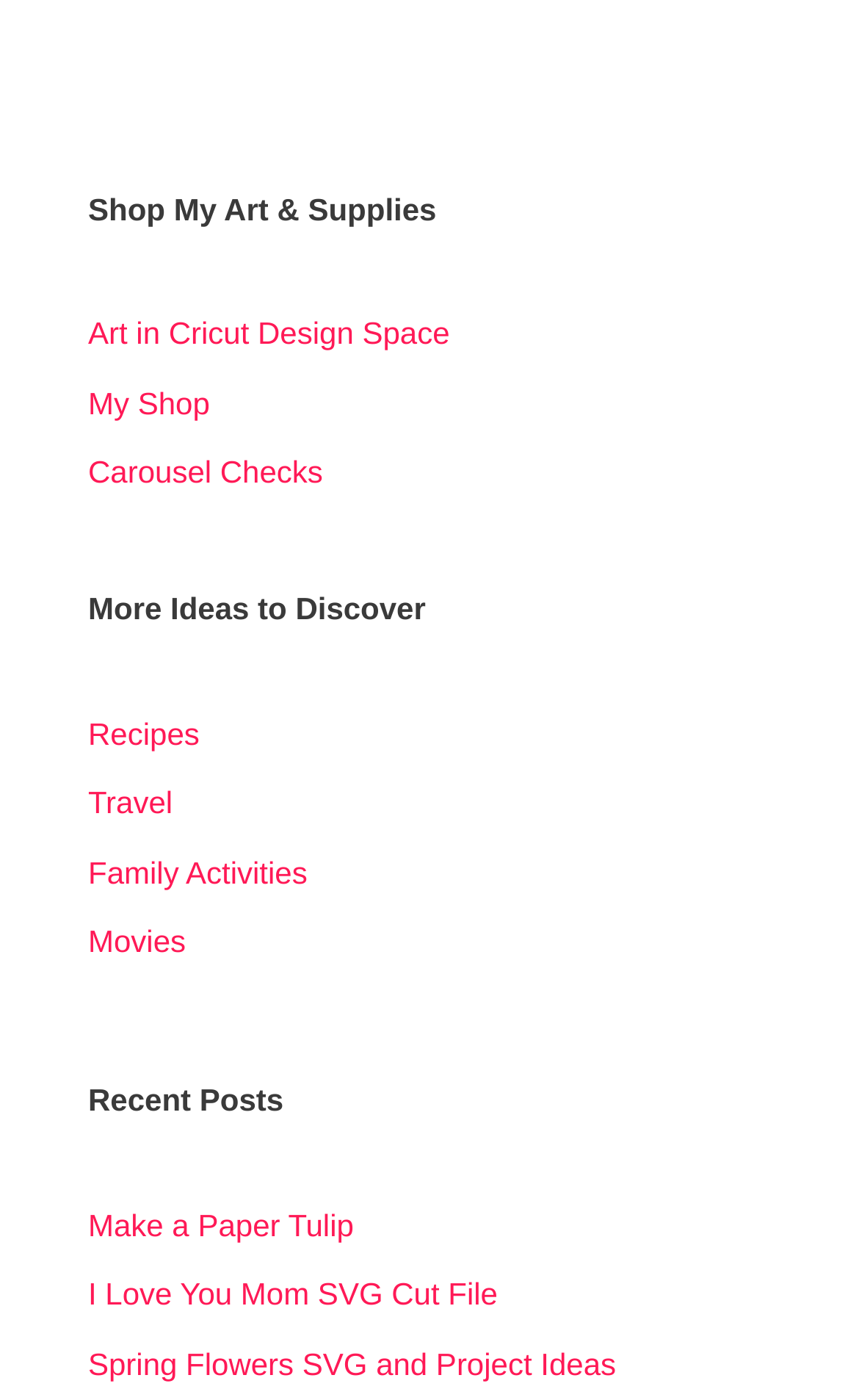Please identify the bounding box coordinates of the clickable element to fulfill the following instruction: "Go to My Shop". The coordinates should be four float numbers between 0 and 1, i.e., [left, top, right, bottom].

[0.103, 0.275, 0.244, 0.3]